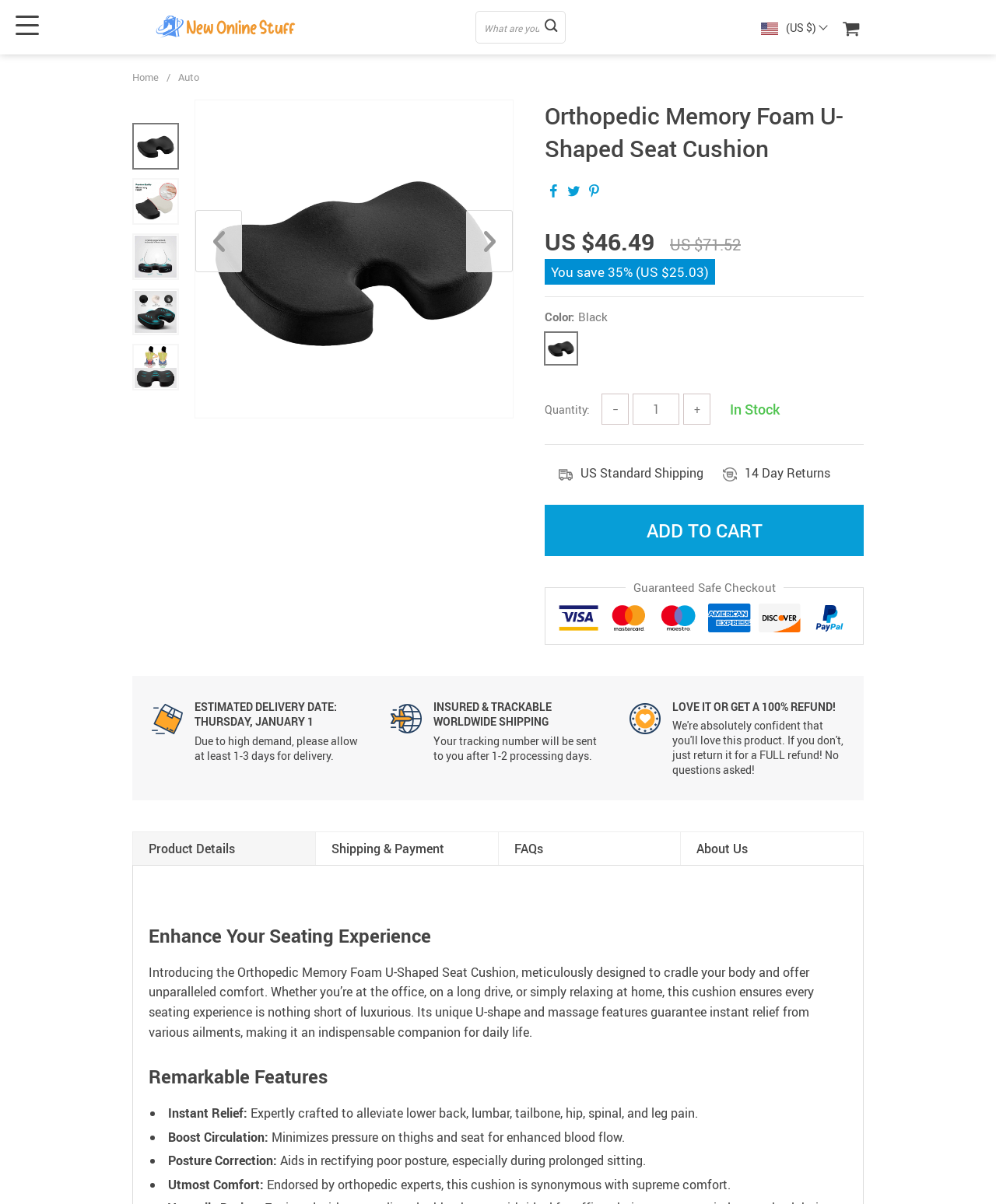Provide your answer in one word or a succinct phrase for the question: 
What is the return policy for the product?

14 Day Returns